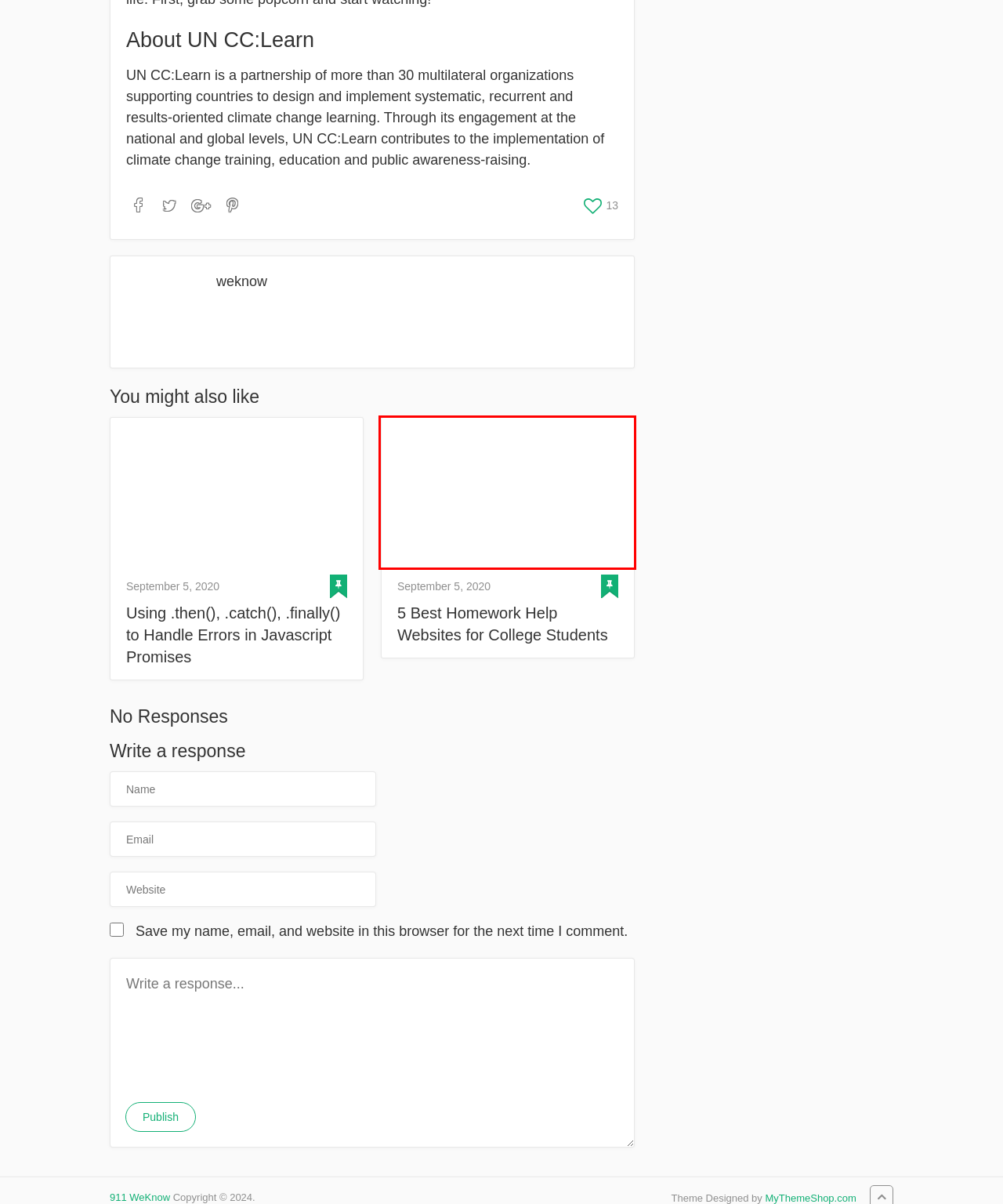You have received a screenshot of a webpage with a red bounding box indicating a UI element. Please determine the most fitting webpage description that matches the new webpage after clicking on the indicated element. The choices are:
A. 5 Best Homework Help Websites for College Students - 911 WeKnow
B. Who is a Live Dealer? - 911 WeKnow
C. Using .then(), .catch(), .finally() to Handle Errors in Javascript Promises - 911 WeKnow
D. 7 Reasons Why We Should Read History - 911 WeKnow
E. News - 911 WeKnow
F. DownTik.com - ứng dụng TikTok downloader mp3 nhanh chóng và thuận tiện - 911 WeKnow
G. weknow - 911 WeKnow
H. Ideation for May: Travel Planning - 911 WeKnow

A